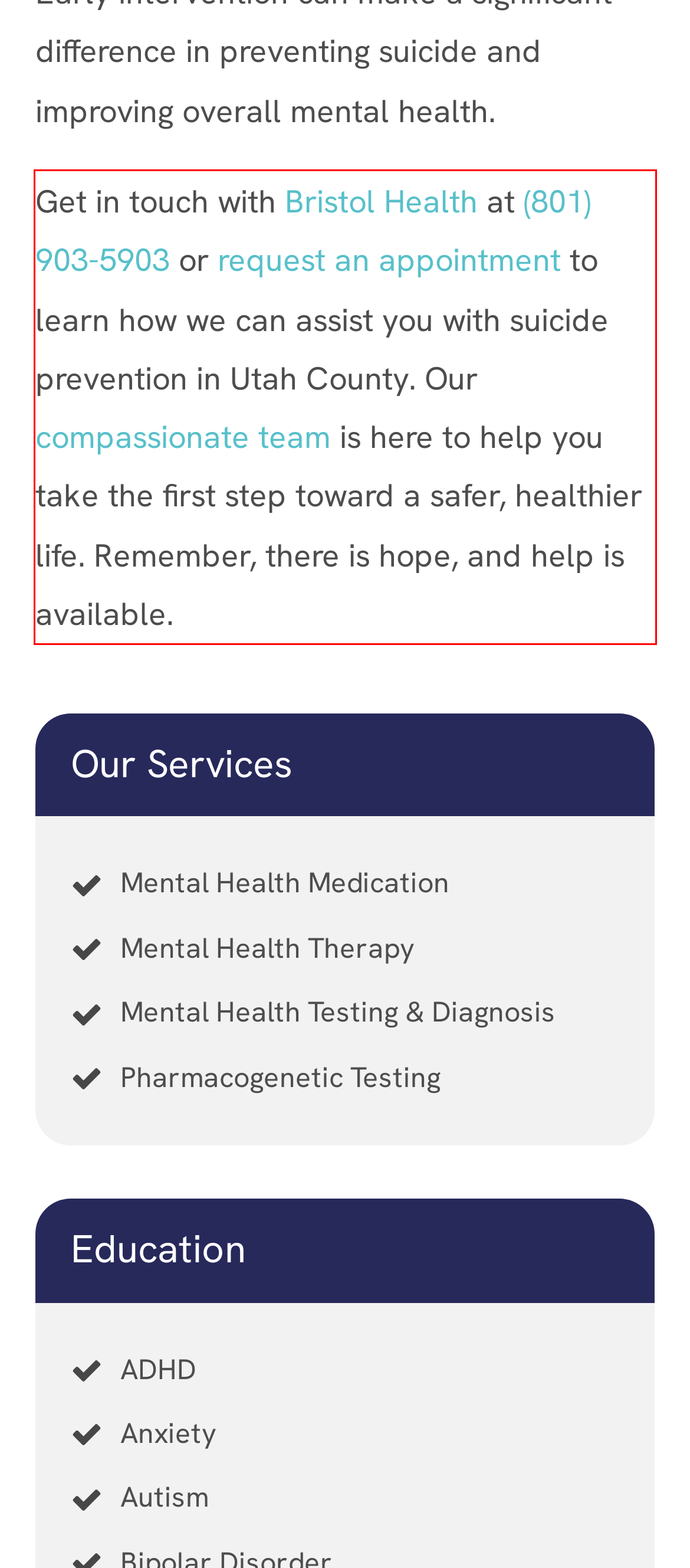Locate the red bounding box in the provided webpage screenshot and use OCR to determine the text content inside it.

Get in touch with Bristol Health at (801) 903-5903 or request an appointment to learn how we can assist you with suicide prevention in Utah County. Our compassionate team is here to help you take the first step toward a safer, healthier life. Remember, there is hope, and help is available.